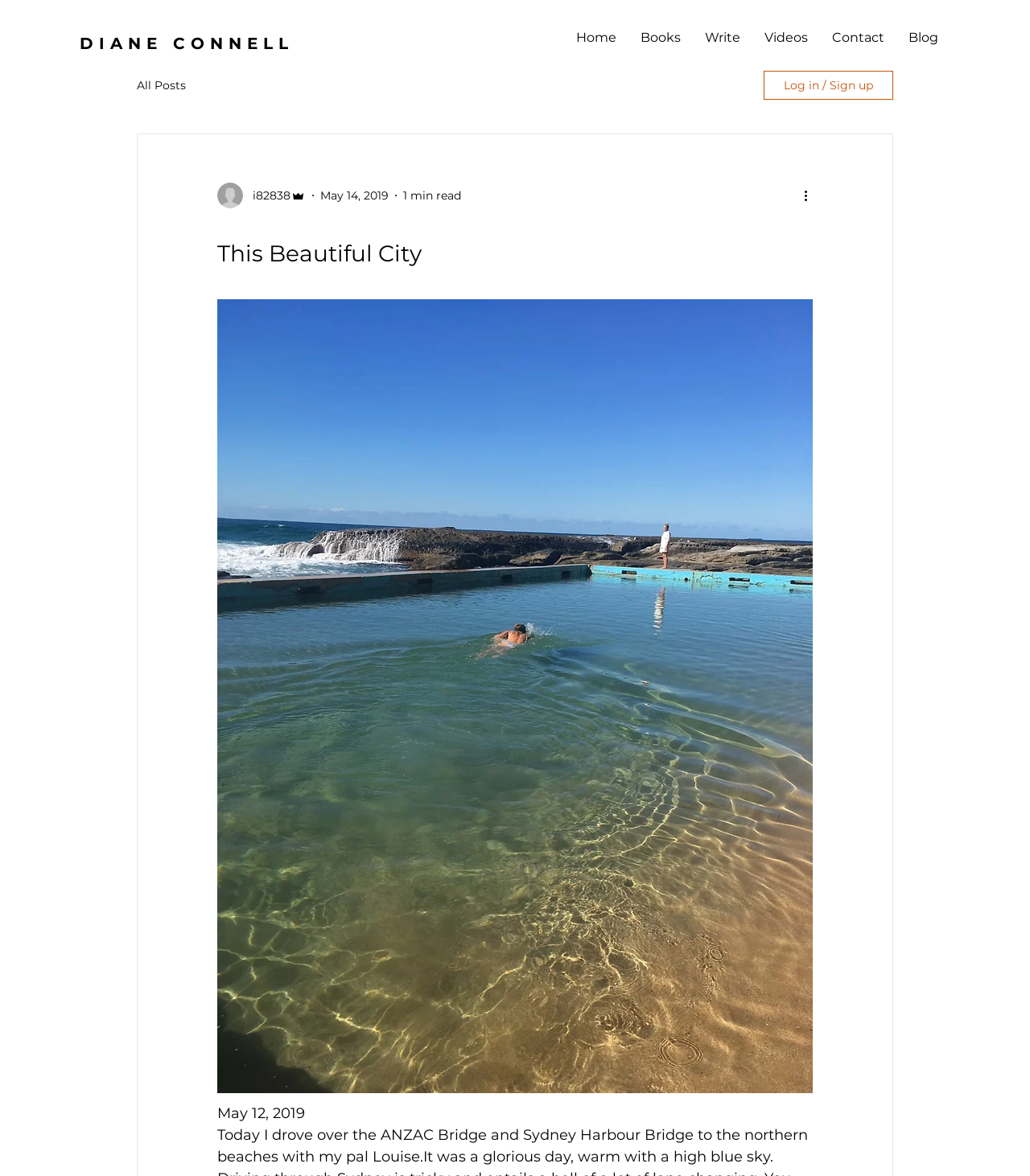Find the bounding box coordinates of the element I should click to carry out the following instruction: "Click on the 'Home' link".

[0.548, 0.015, 0.61, 0.049]